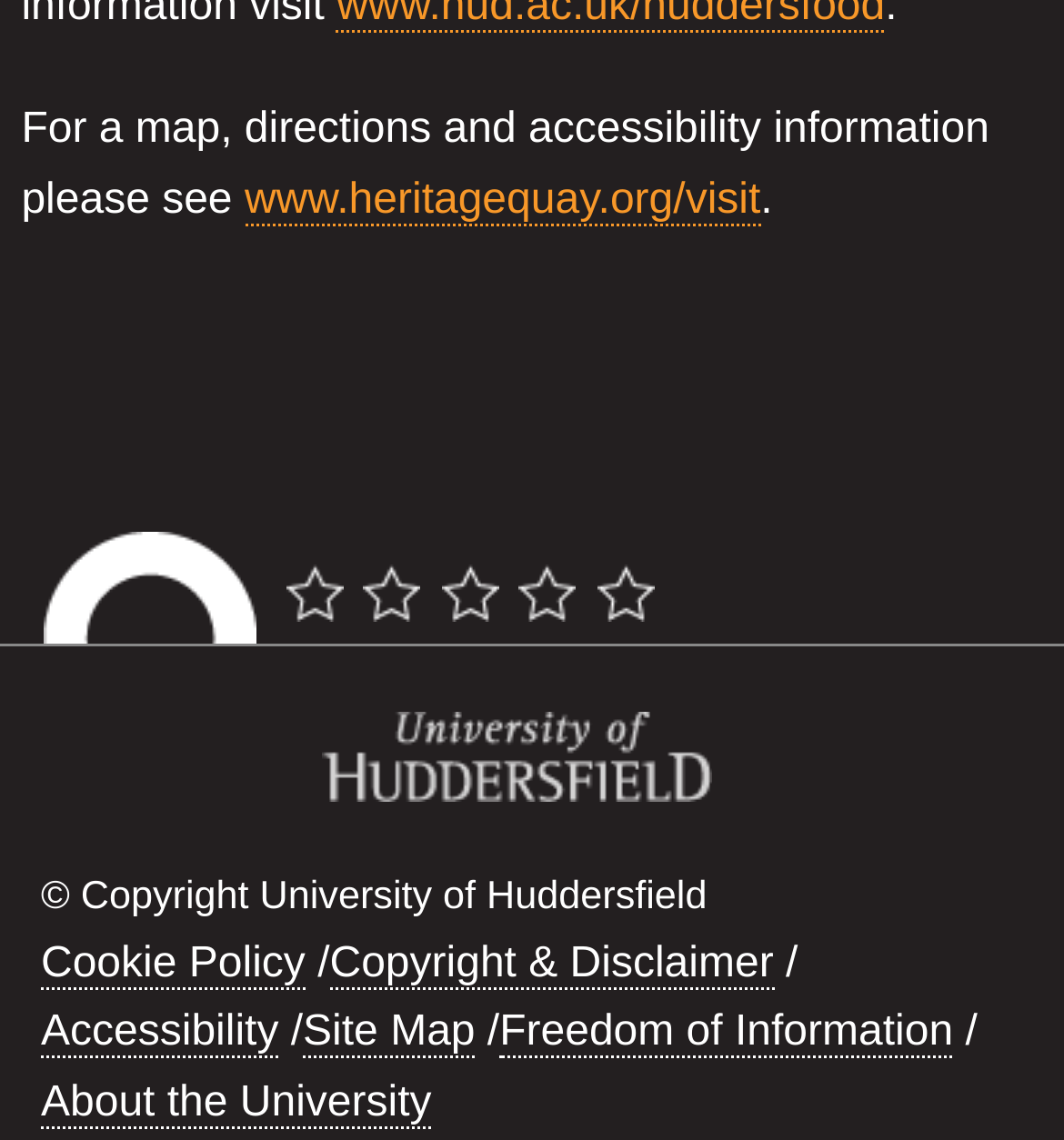Determine the bounding box coordinates of the section to be clicked to follow the instruction: "rate the website". The coordinates should be given as four float numbers between 0 and 1, formatted as [left, top, right, bottom].

[0.269, 0.494, 0.341, 0.544]